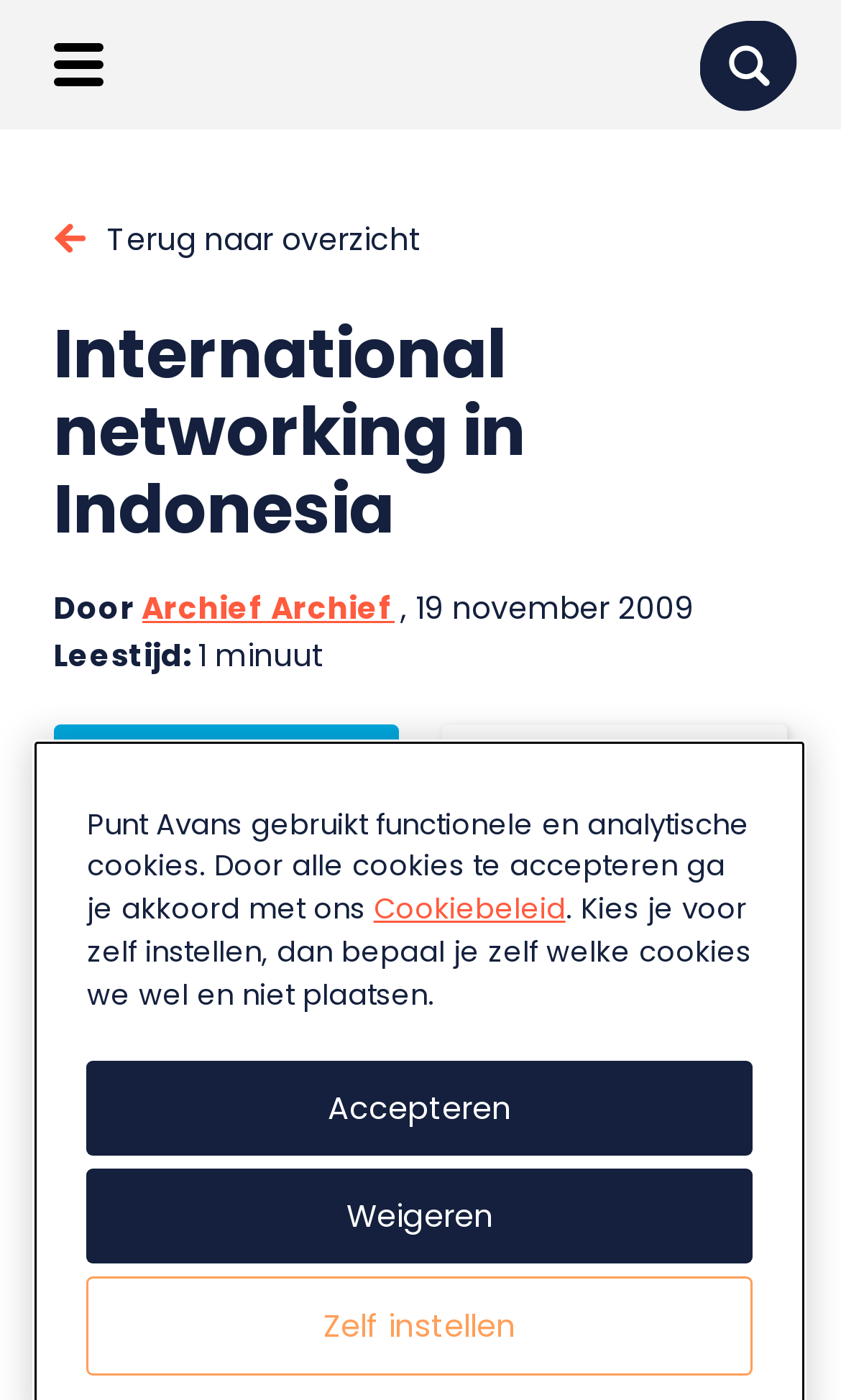Using the provided element description, identify the bounding box coordinates as (top-left x, top-left y, bottom-right x, bottom-right y). Ensure all values are between 0 and 1. Description: Accepteren

[0.103, 0.757, 0.895, 0.825]